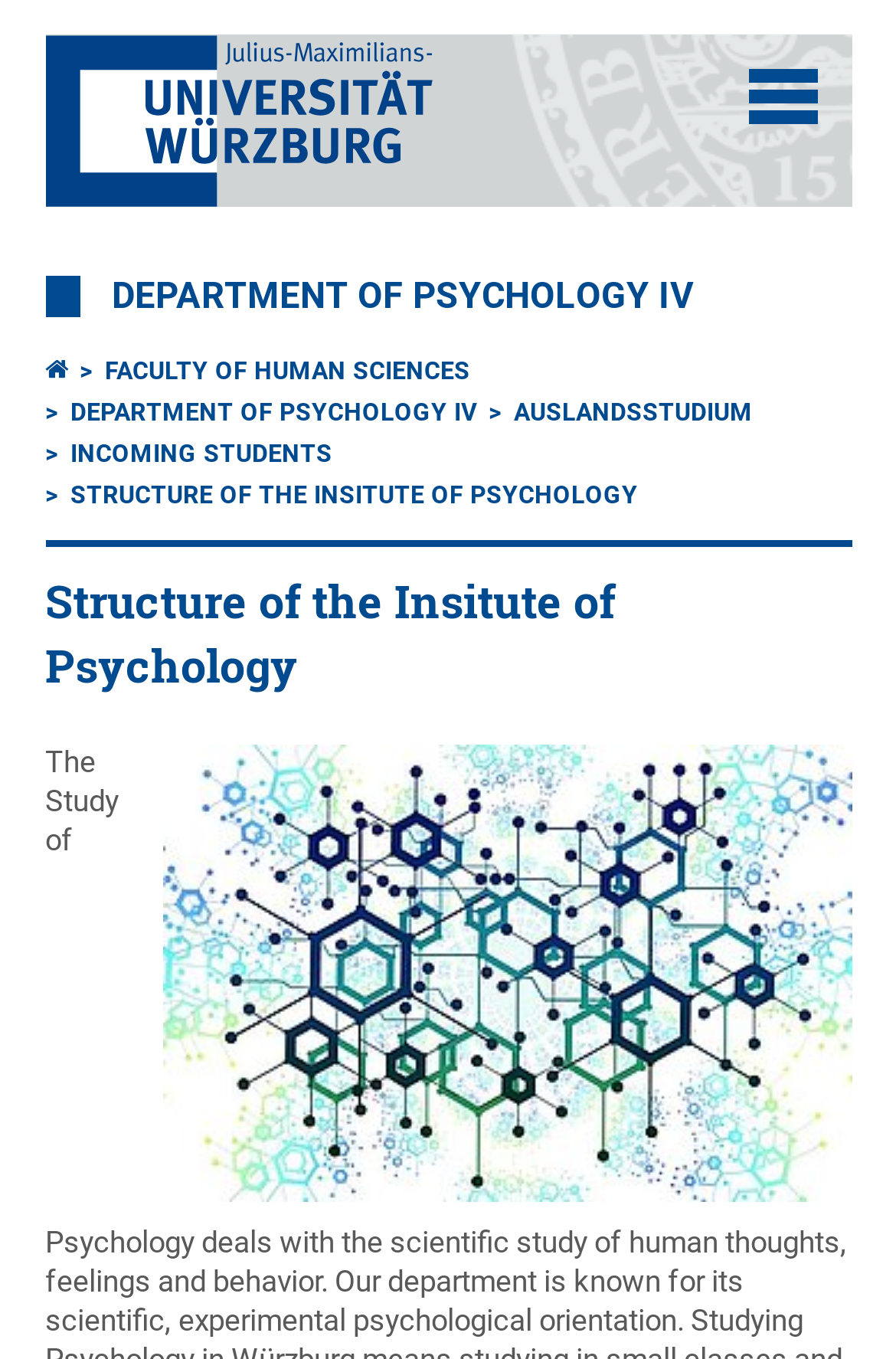Could you highlight the region that needs to be clicked to execute the instruction: "Open or close navigation"?

[0.835, 0.051, 0.912, 0.091]